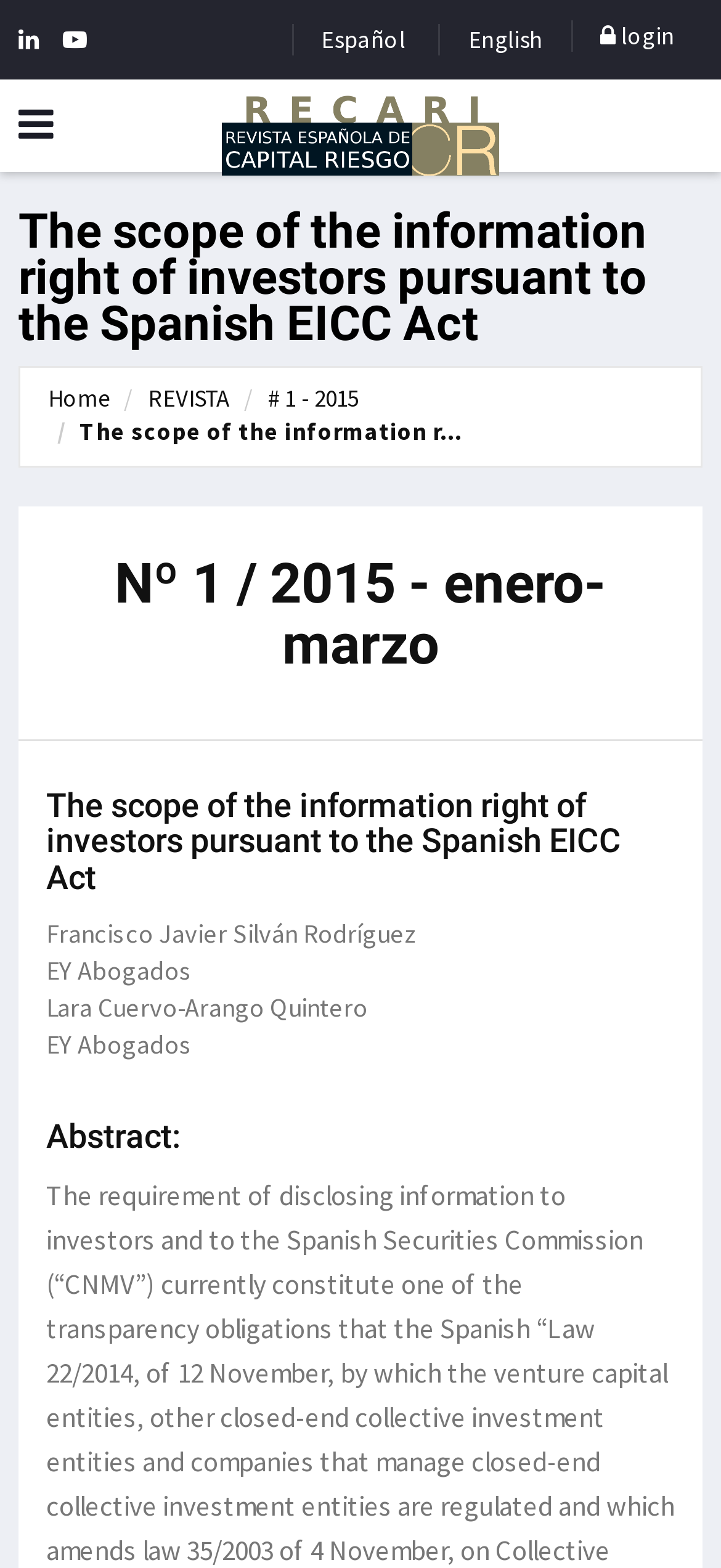Please answer the following question using a single word or phrase: 
How many authors are mentioned in the article?

3